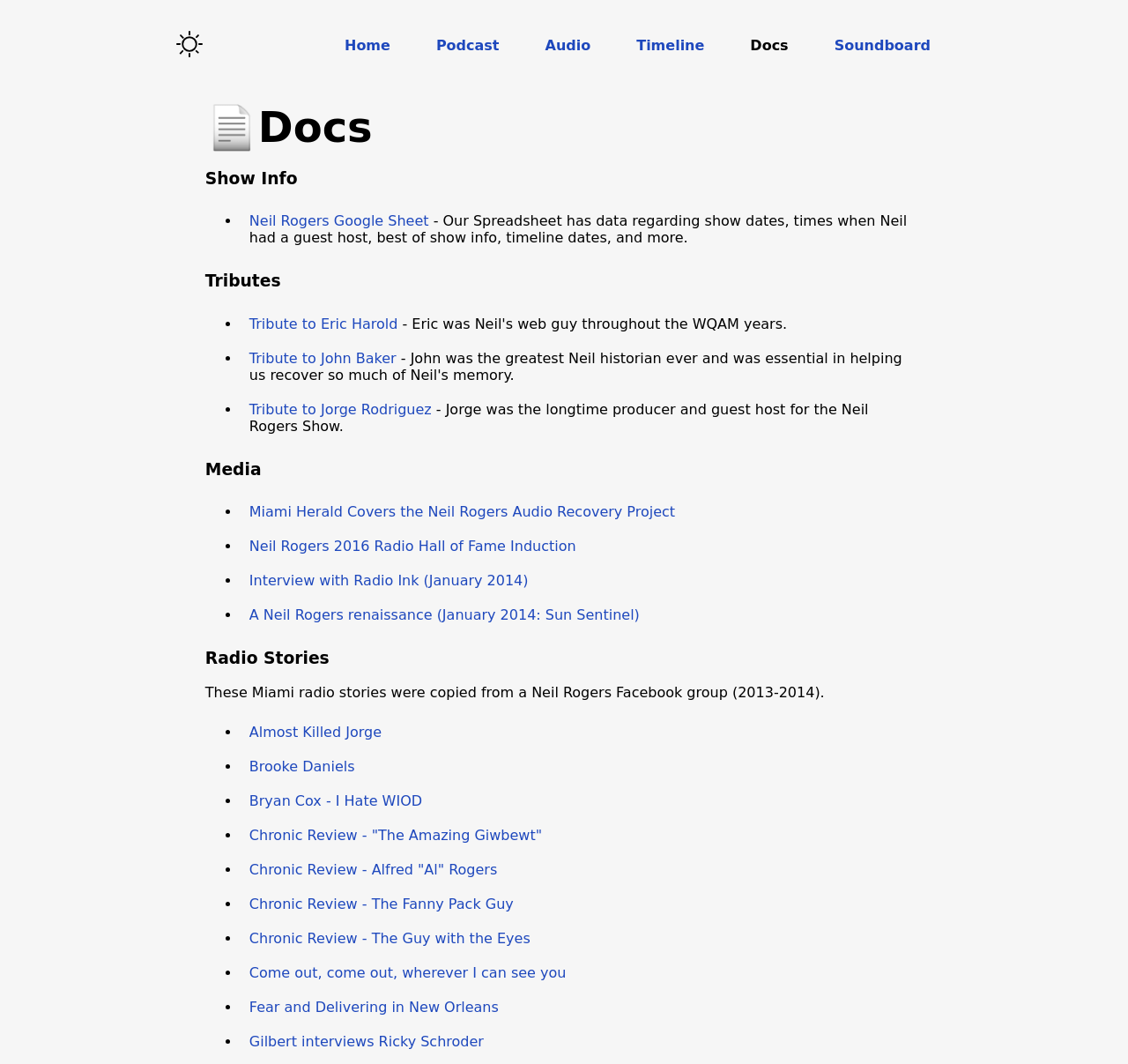Examine the screenshot and answer the question in as much detail as possible: What is the topic of the 'Radio Stories' section?

The 'Radio Stories' section is located below the 'Media' section, and it contains a static text element with a bounding box of [0.182, 0.643, 0.731, 0.658] that describes the topic as 'These Miami radio stories were copied from a Neil Rogers Facebook group (2013-2014)'. This indicates that the section is about Miami radio stories.